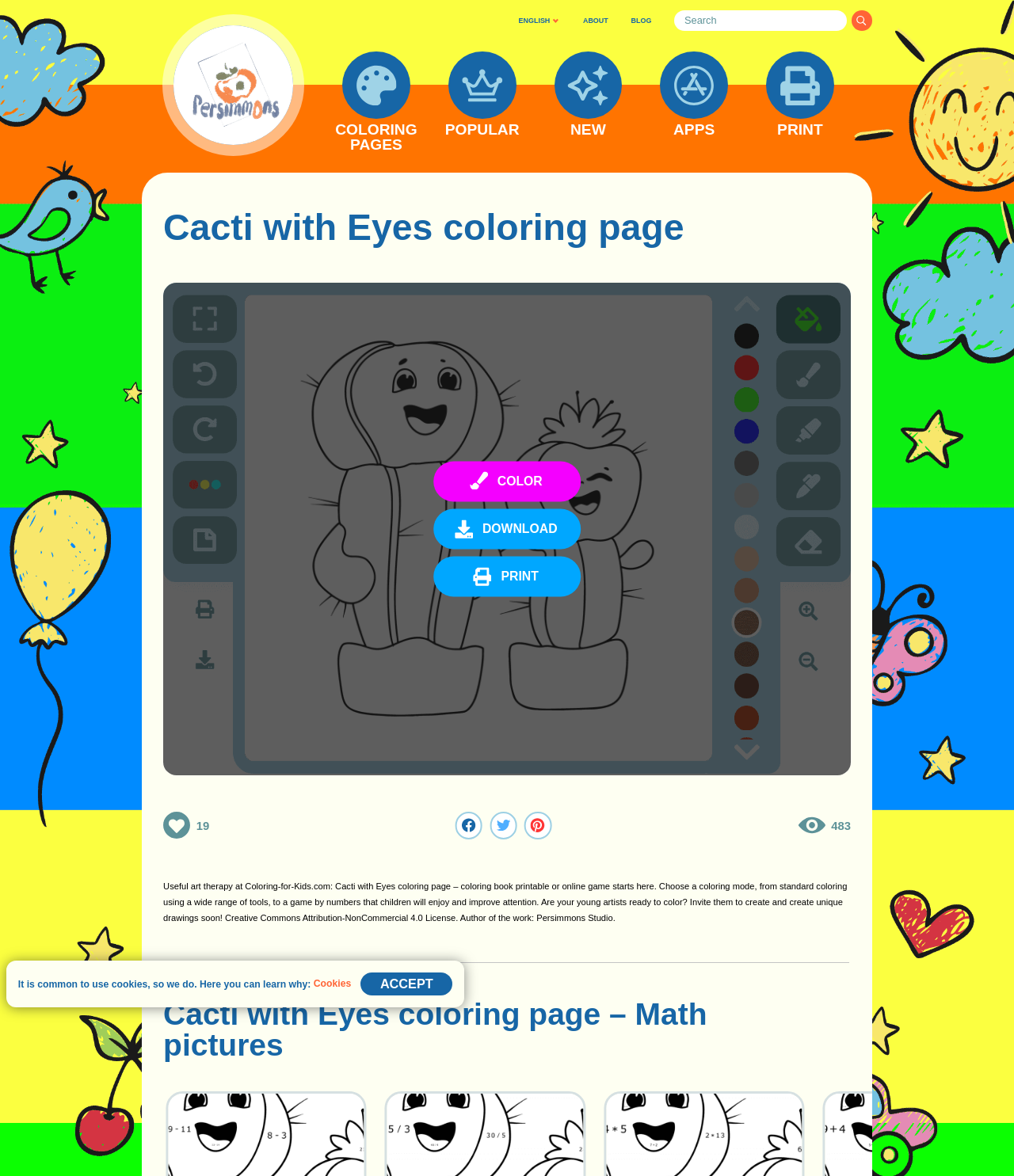Describe every aspect of the webpage in a detailed manner.

This webpage is a coloring page for kids, specifically featuring a cactus with eyes. At the top, there is a navigation menu with links to "ABOUT", "BLOG", and a search bar. Below the navigation menu, there is a desktop menu with links to various categories, including "COLORING PAGES", "POPULAR", "NEW", "APPS", and "PRINT". Each category has an accompanying image.

The main content of the page is a heading that reads "Cacti with Eyes coloring page" and three buttons labeled "COLOR", "PRINT", and "DOWNLOAD". Below these buttons, there is a table with three columns, each containing a button with an image. The table appears to be a selection of coloring page options.

To the right of the table, there is a block of text that describes the coloring page and its features, including art therapy benefits and a Creative Commons license. Above this text, there is a heading that reads "Cacti with Eyes coloring page – Math pictures".

At the very bottom of the page, there is a notice about the use of cookies, with a link to learn more and an "ACCEPT" button.